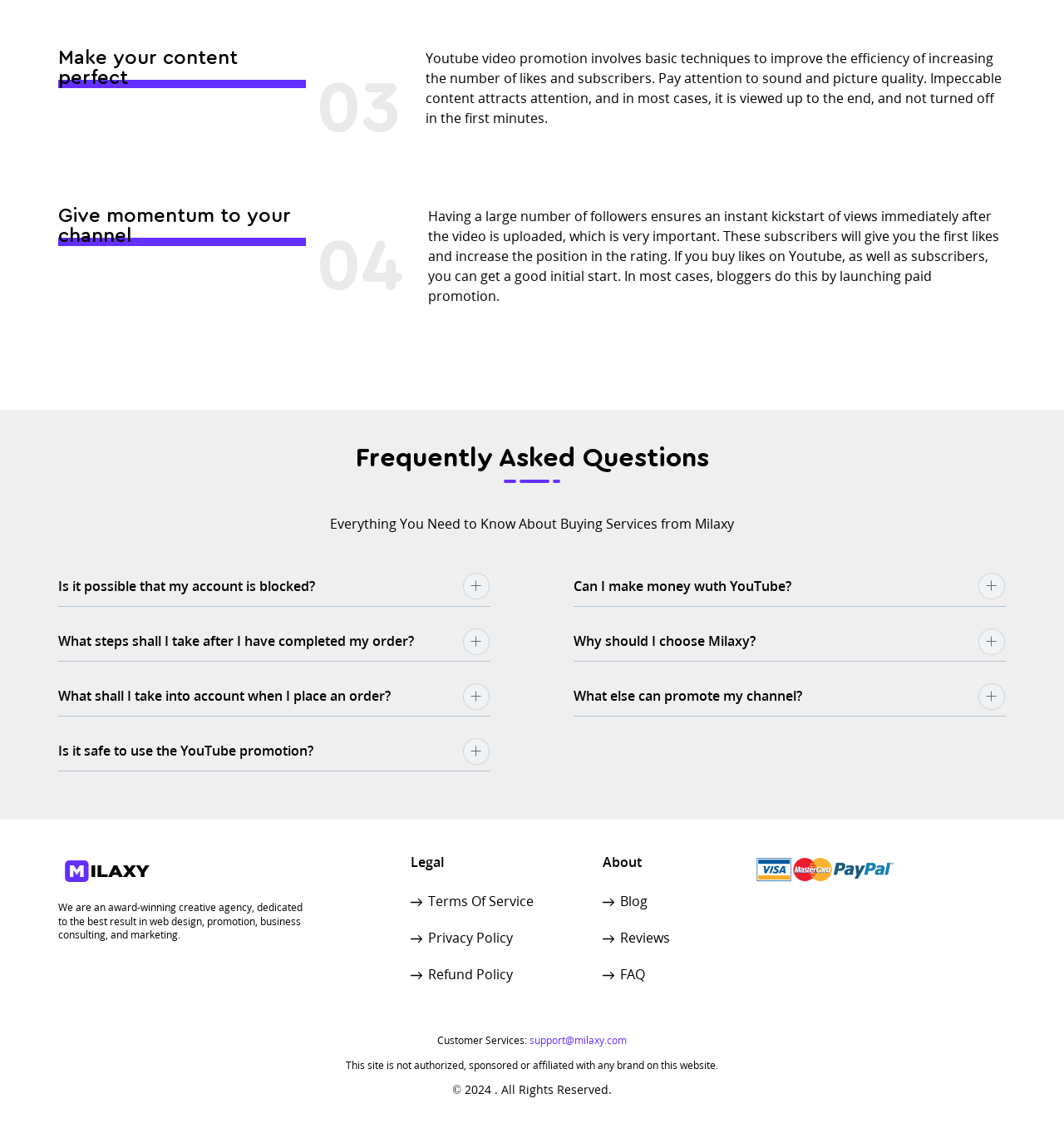Answer the question below using just one word or a short phrase: 
What is the purpose of the 'Frequently Asked Questions' section?

Answering common questions